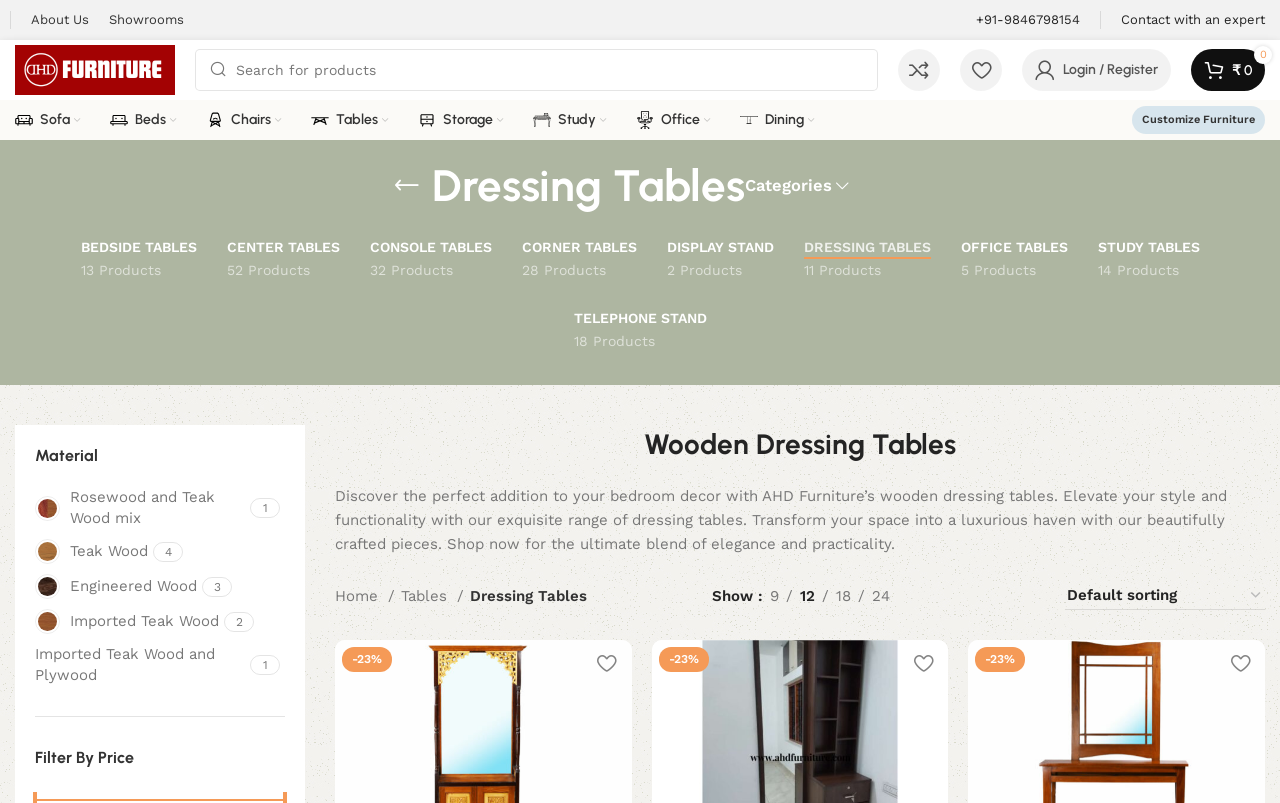Provide a brief response to the question below using a single word or phrase: 
How many products are there in the 'TELEPHONE STAND' category?

18